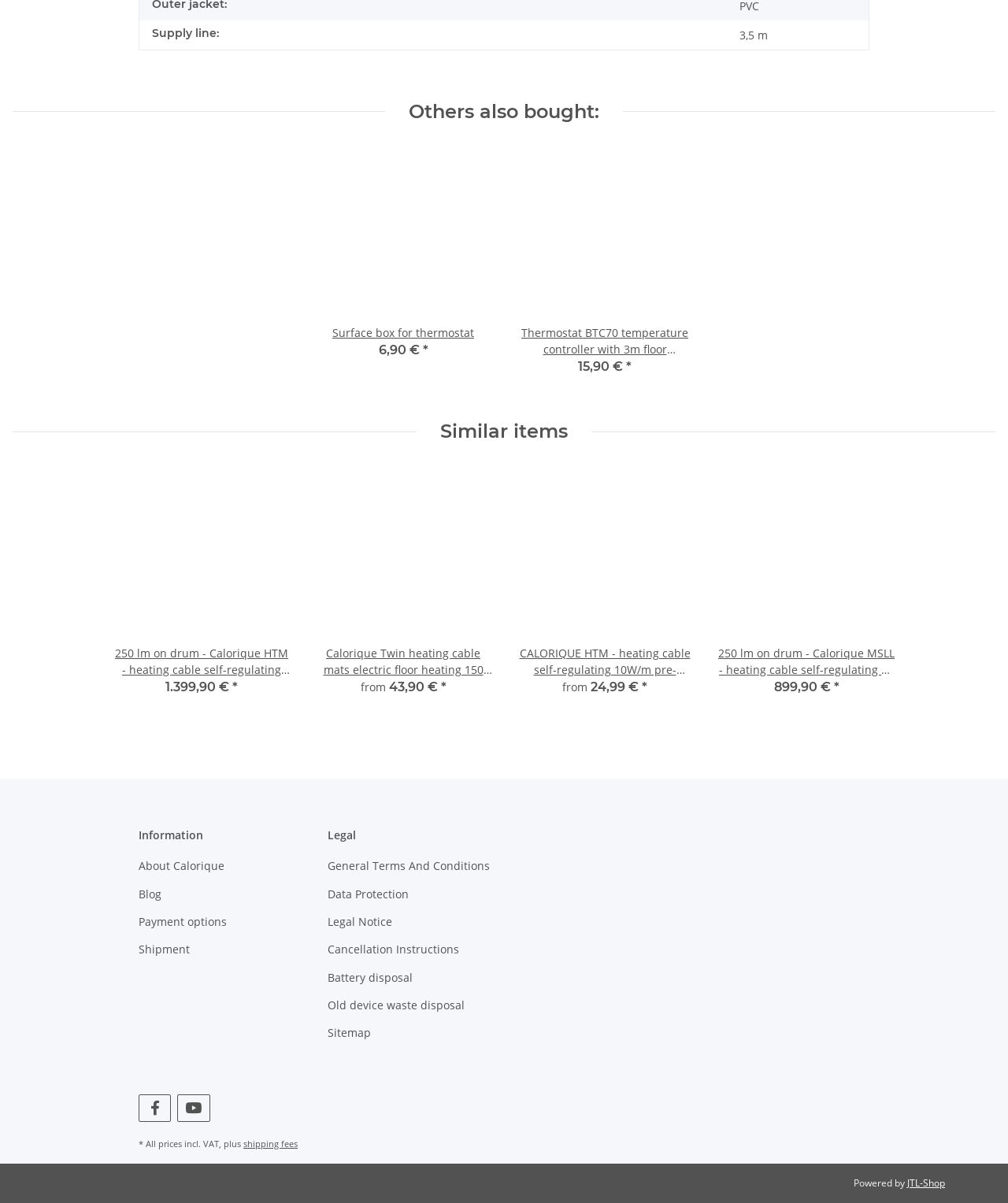How many similar items are shown?
Analyze the screenshot and provide a detailed answer to the question.

I counted the number of links with similar item descriptions, such as 'Thermostat BTC70 temperature controller with 3m floor...' and '250 lm on drum - Calorique HTM - heating cable...', and found 5 similar items.